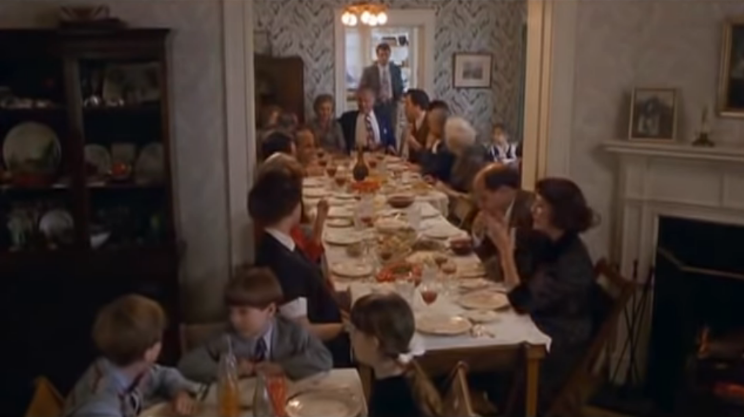Generate a complete and detailed caption for the image.

The image captures a warm, familial gathering around a long dining table, filled with plates of food and glasses of drinks, highlighting a scene rich with tradition and togetherness. A group of men, women, and children are seated, engaged in conversation and laughter, indicating a lively atmosphere. The room features a vintage decor style with patterned wallpaper and wooden furnishings, while the presence of a well-stocked sideboard hints at shared culinary heritage. The setting resonates with themes of immigrant experiences, much like those portrayed in films such as "Avalon" and "Minari," both of which explore family dynamics and cultural integration. This visual representation reflects the broader narrative of such films, showcasing the importance of family, history, and the struggle to adapt in a new environment.